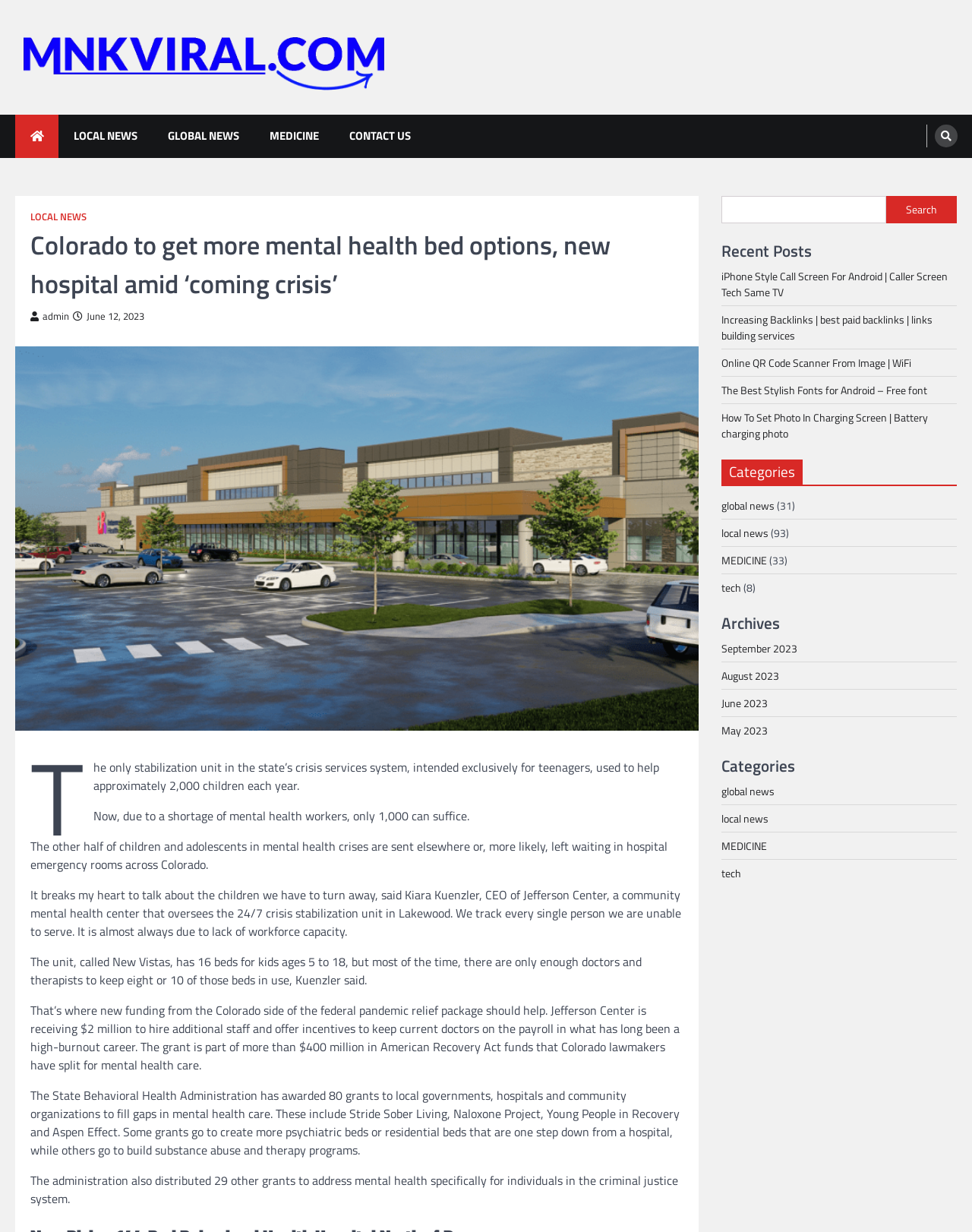Determine the bounding box coordinates of the UI element described below. Use the format (top-left x, top-left y, bottom-right x, bottom-right y) with floating point numbers between 0 and 1: local news

[0.031, 0.171, 0.089, 0.181]